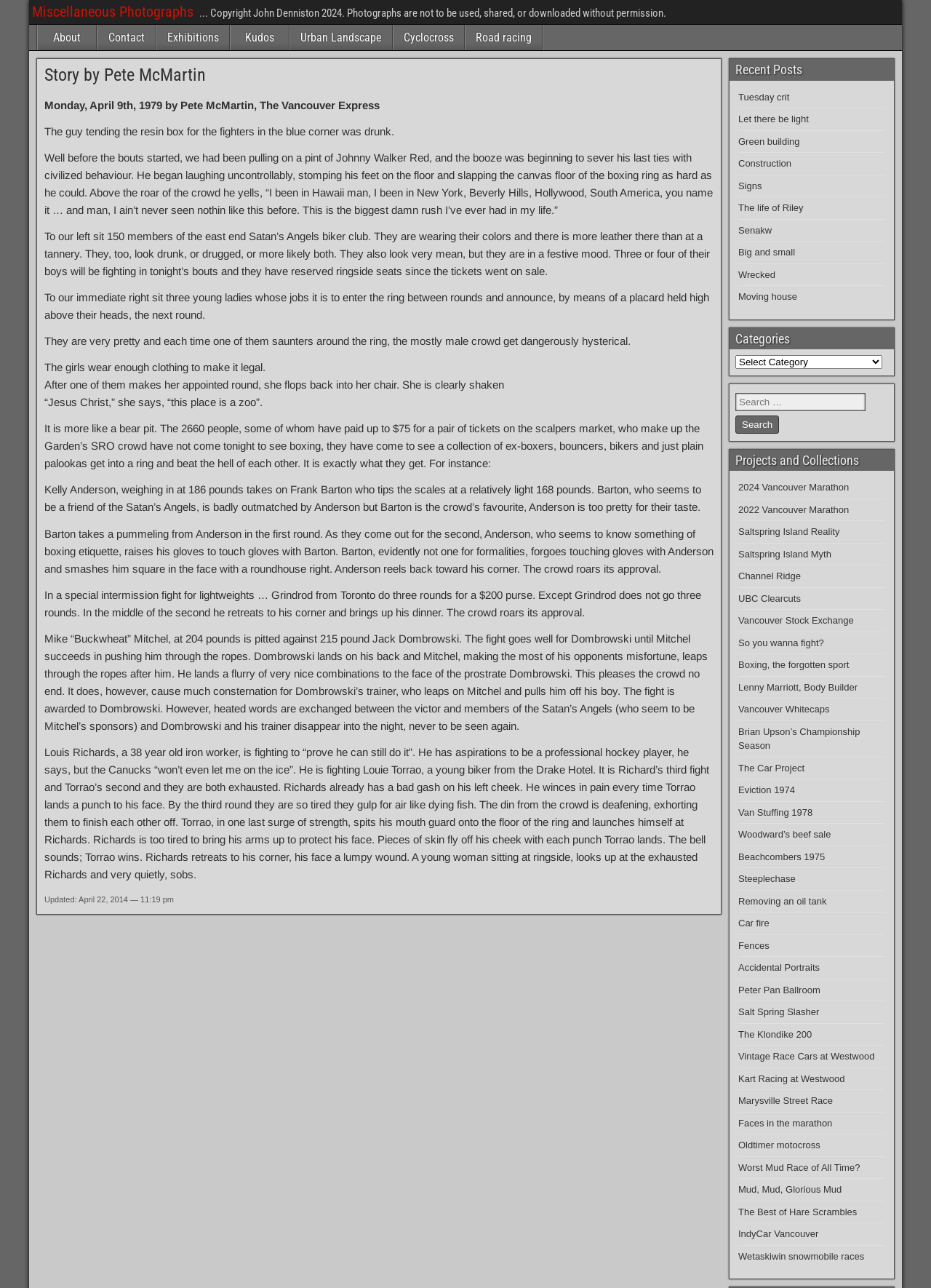Determine the bounding box coordinates of the element's region needed to click to follow the instruction: "Click the 'Tuesday crit' link under recent posts". Provide these coordinates as four float numbers between 0 and 1, formatted as [left, top, right, bottom].

[0.793, 0.071, 0.848, 0.08]